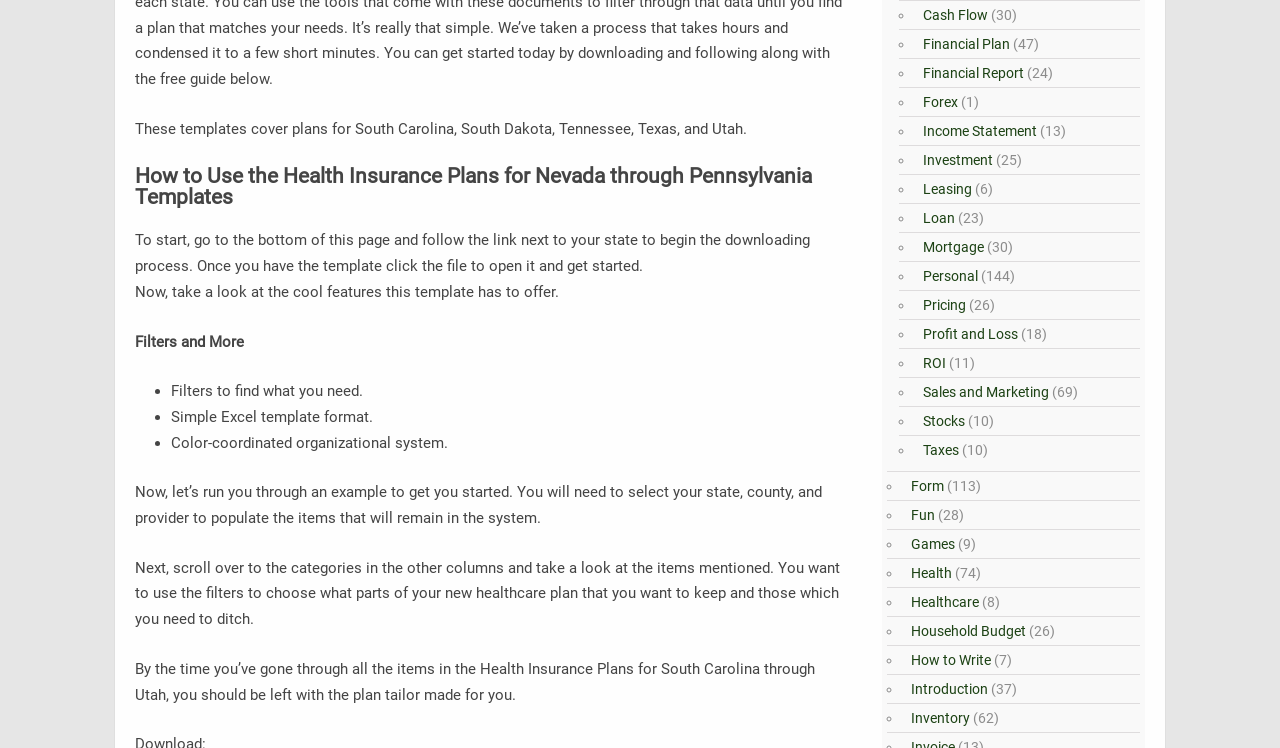Identify the bounding box for the UI element described as: "Profit and Loss". The coordinates should be four float numbers between 0 and 1, i.e., [left, top, right, bottom].

[0.717, 0.436, 0.795, 0.457]